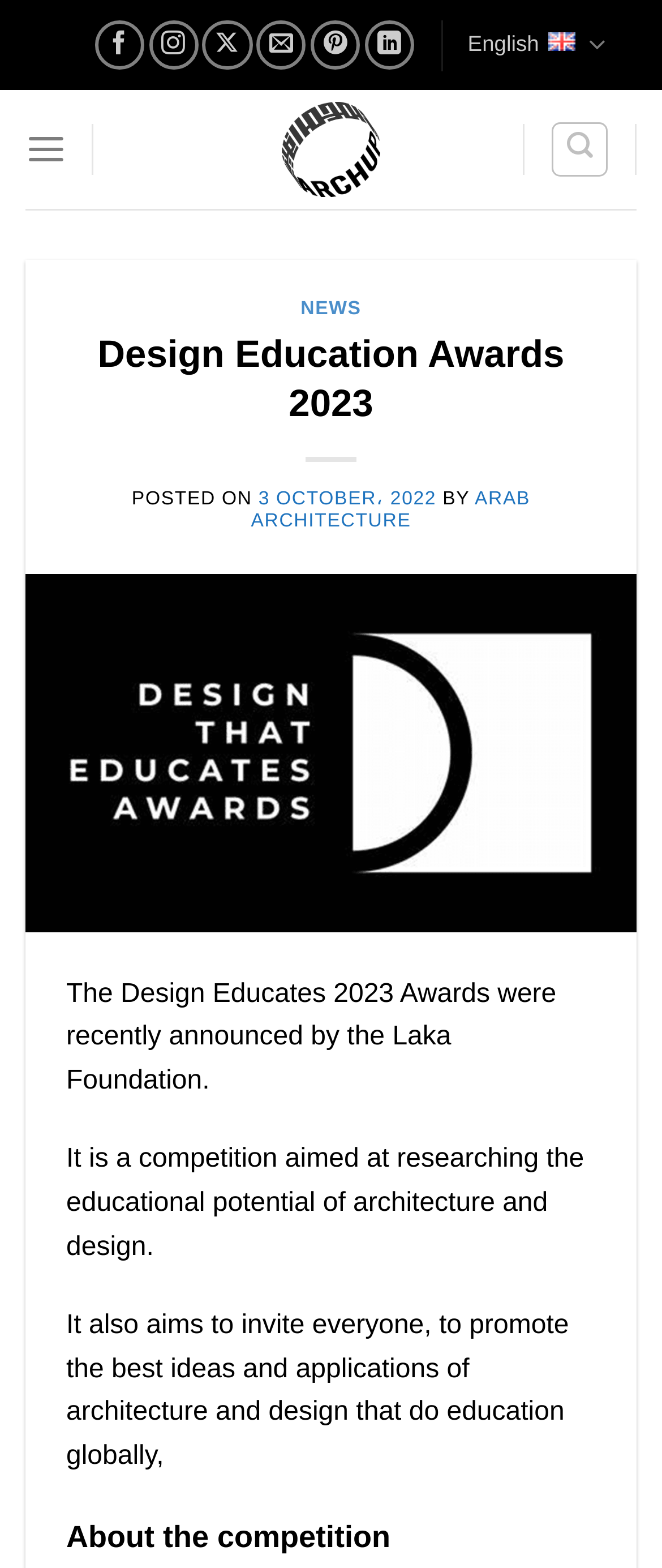Using the webpage screenshot, find the UI element described by Netflix Arcane. Provide the bounding box coordinates in the format (top-left x, top-left y, bottom-right x, bottom-right y), ensuring all values are floating point numbers between 0 and 1.

None